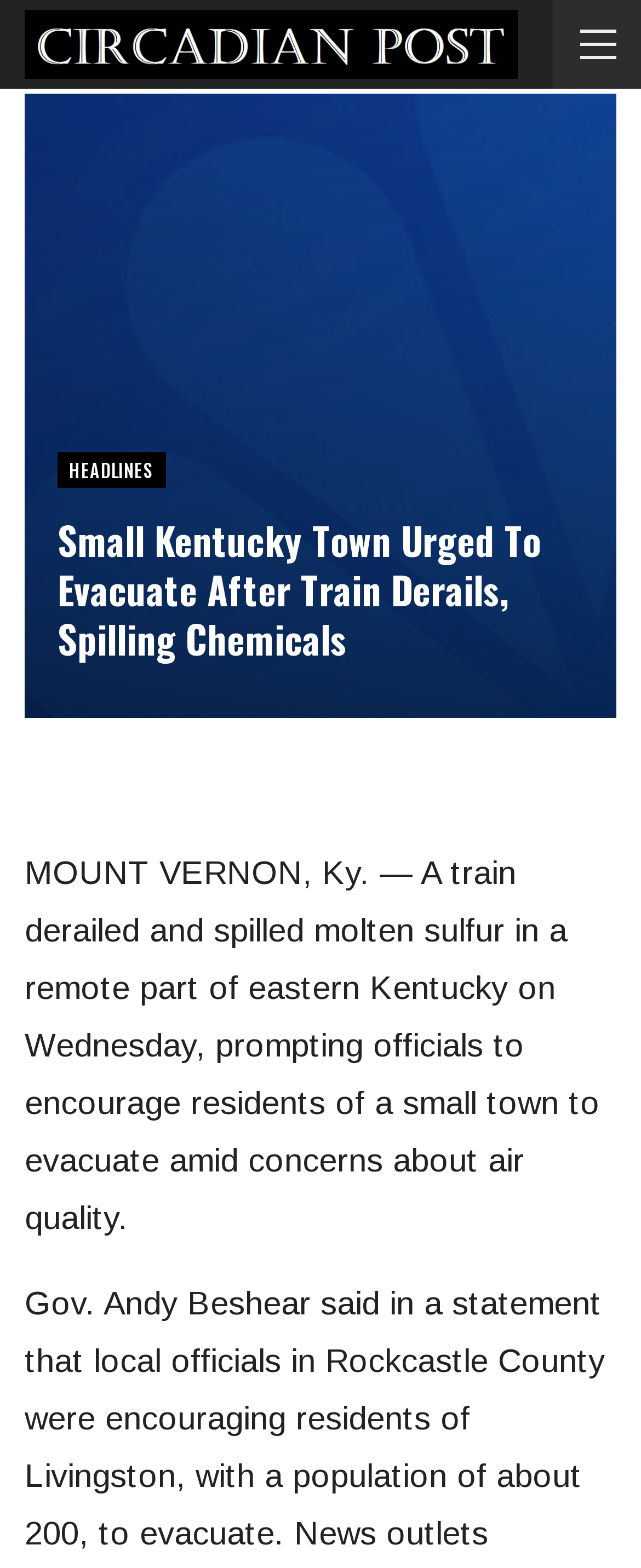Identify the bounding box of the UI element that matches this description: "Headlines".

[0.09, 0.288, 0.258, 0.312]